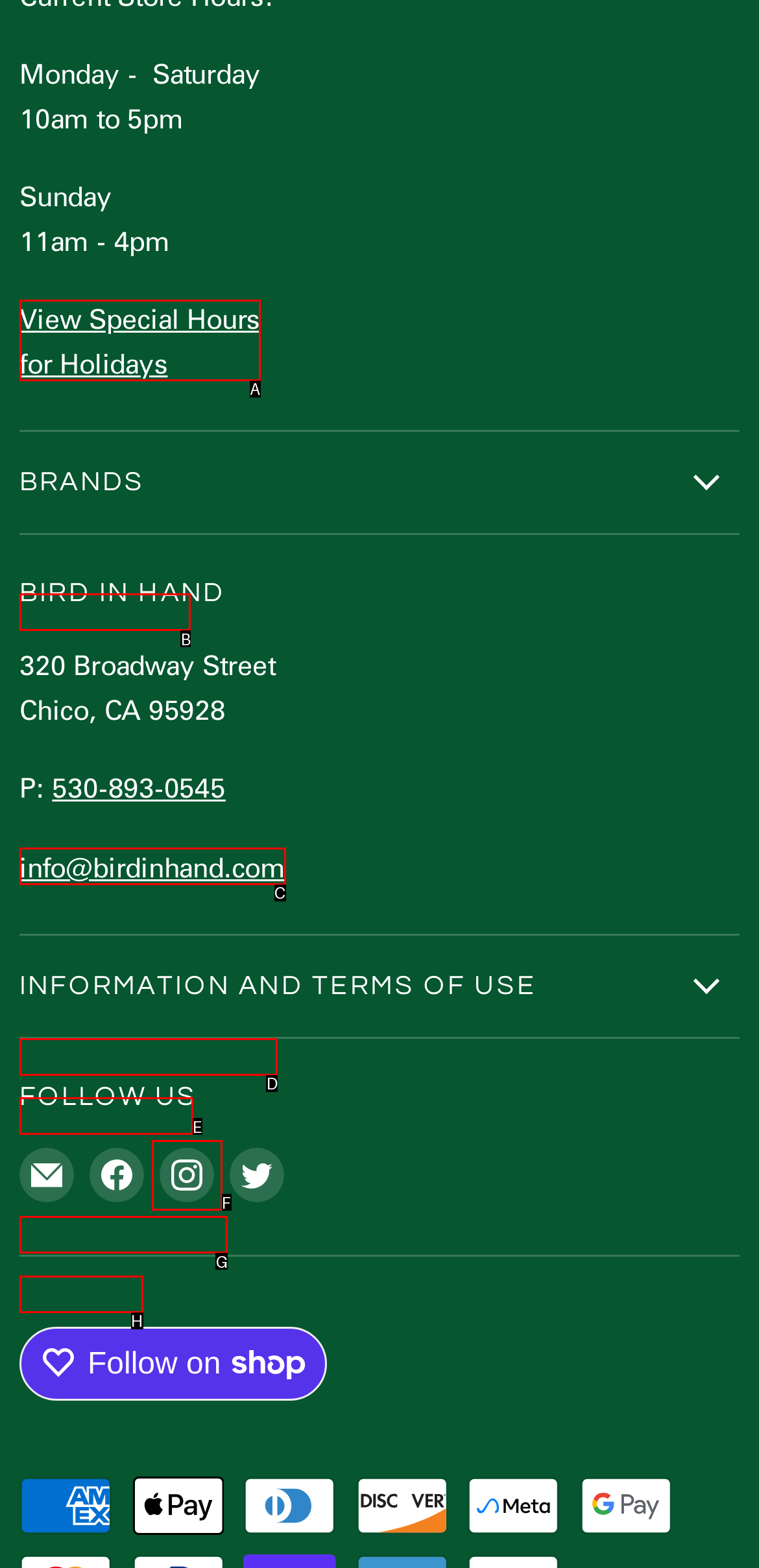Match the element description: View Special Hoursfor Holidays to the correct HTML element. Answer with the letter of the selected option.

A